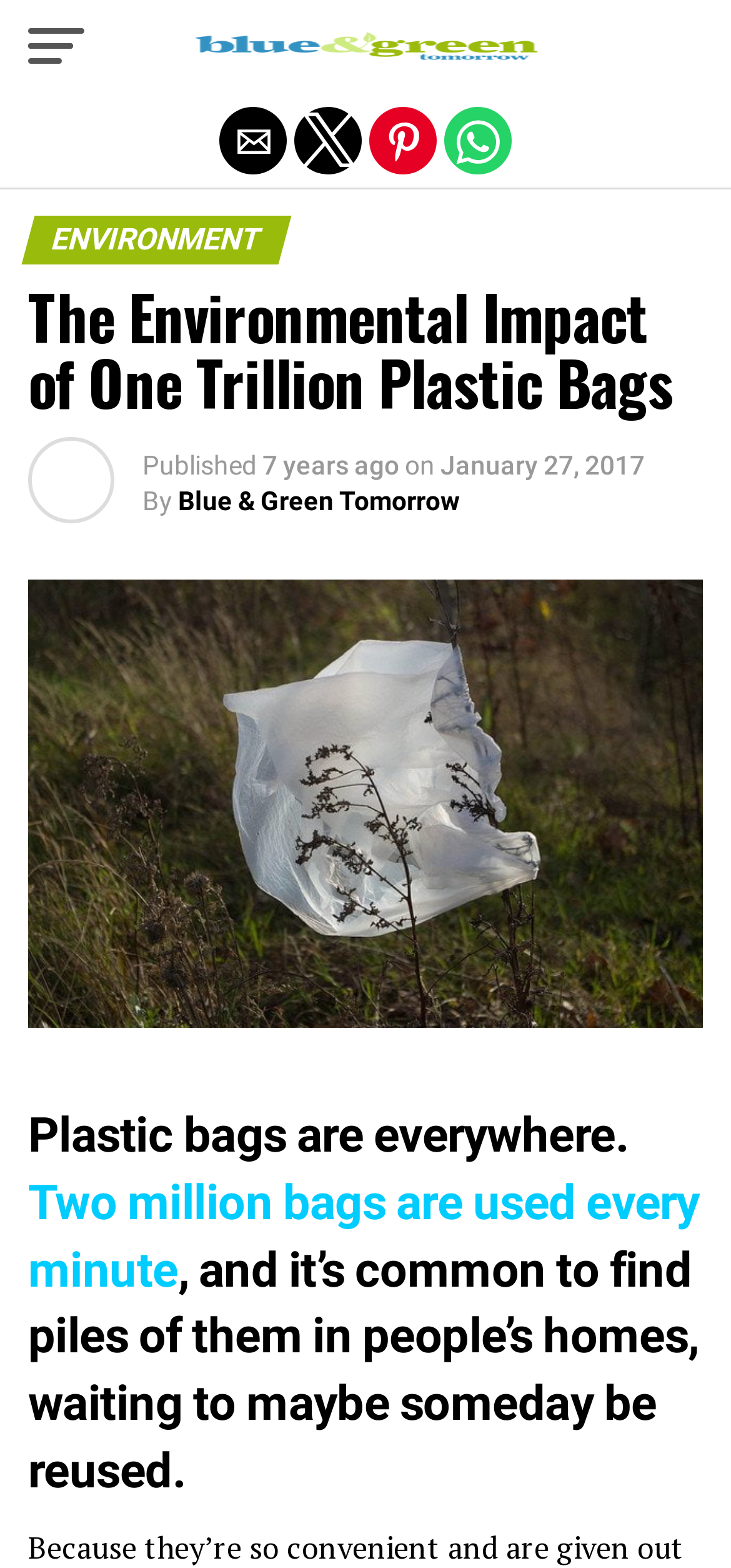Extract the main heading from the webpage content.

The Environmental Impact of One Trillion Plastic Bags